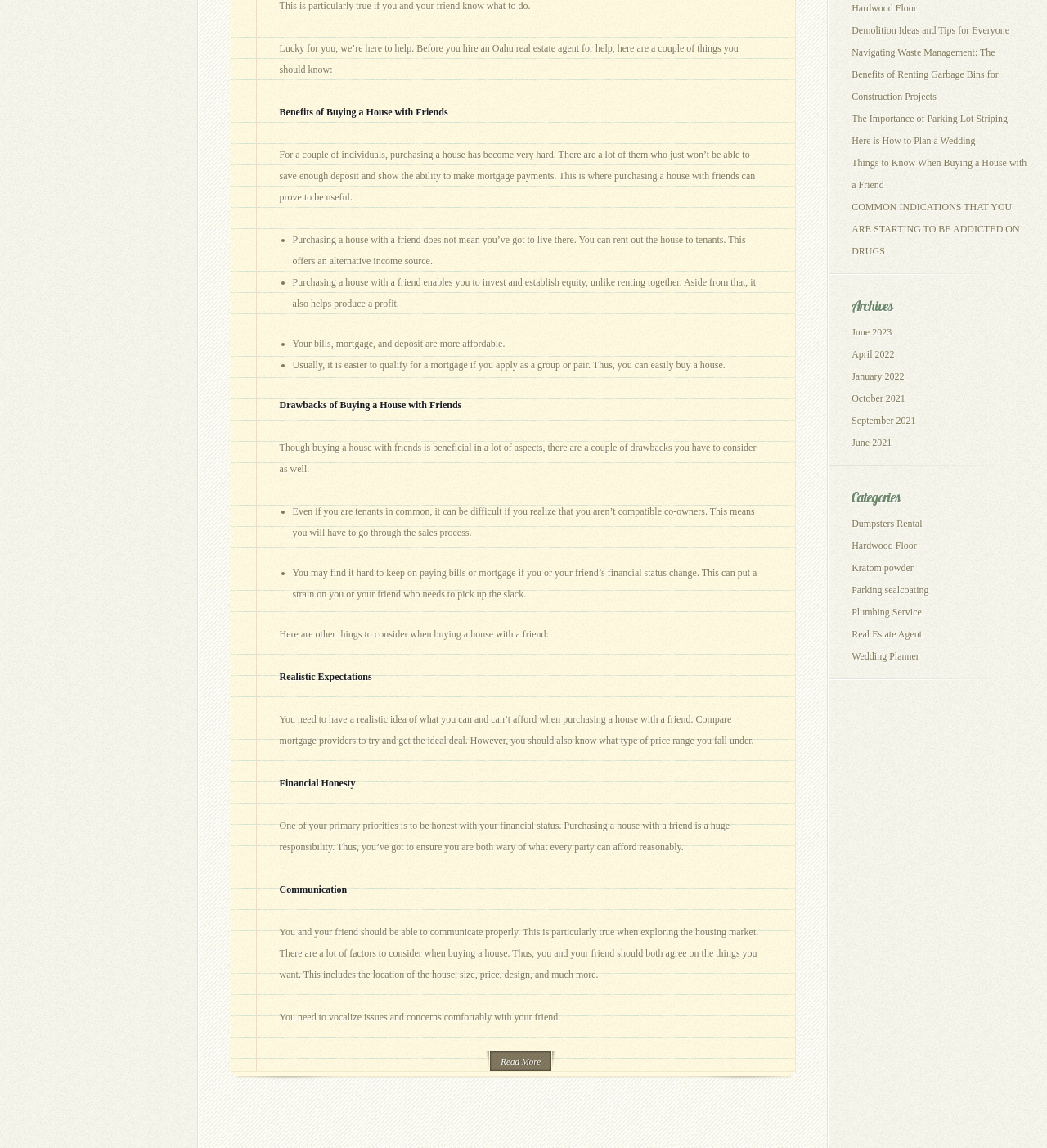Provide the bounding box coordinates of the HTML element this sentence describes: "Hardwood Floor".

[0.813, 0.471, 0.876, 0.481]